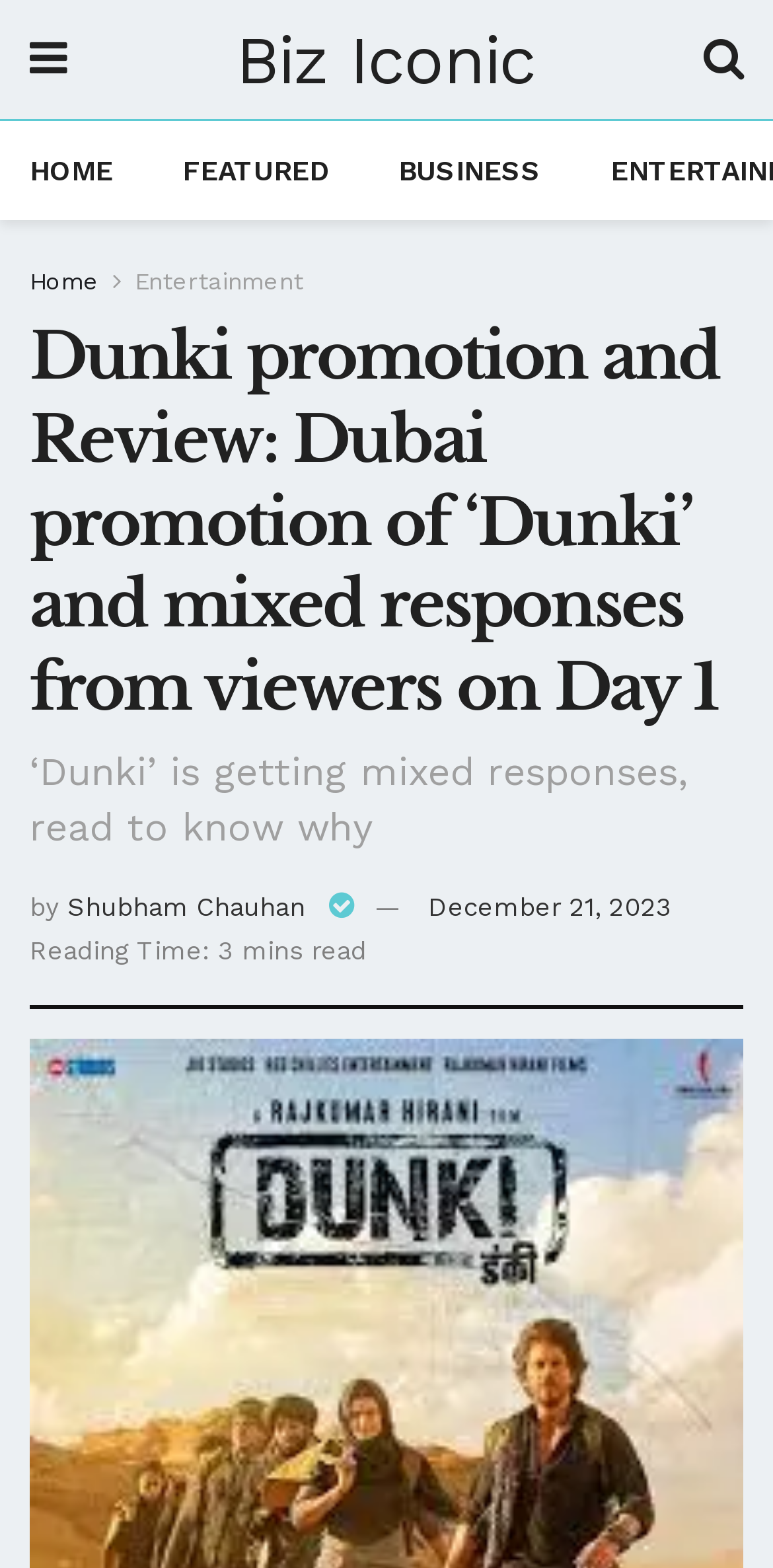Identify the bounding box for the described UI element: "Biz Iconic".

[0.305, 0.016, 0.693, 0.059]